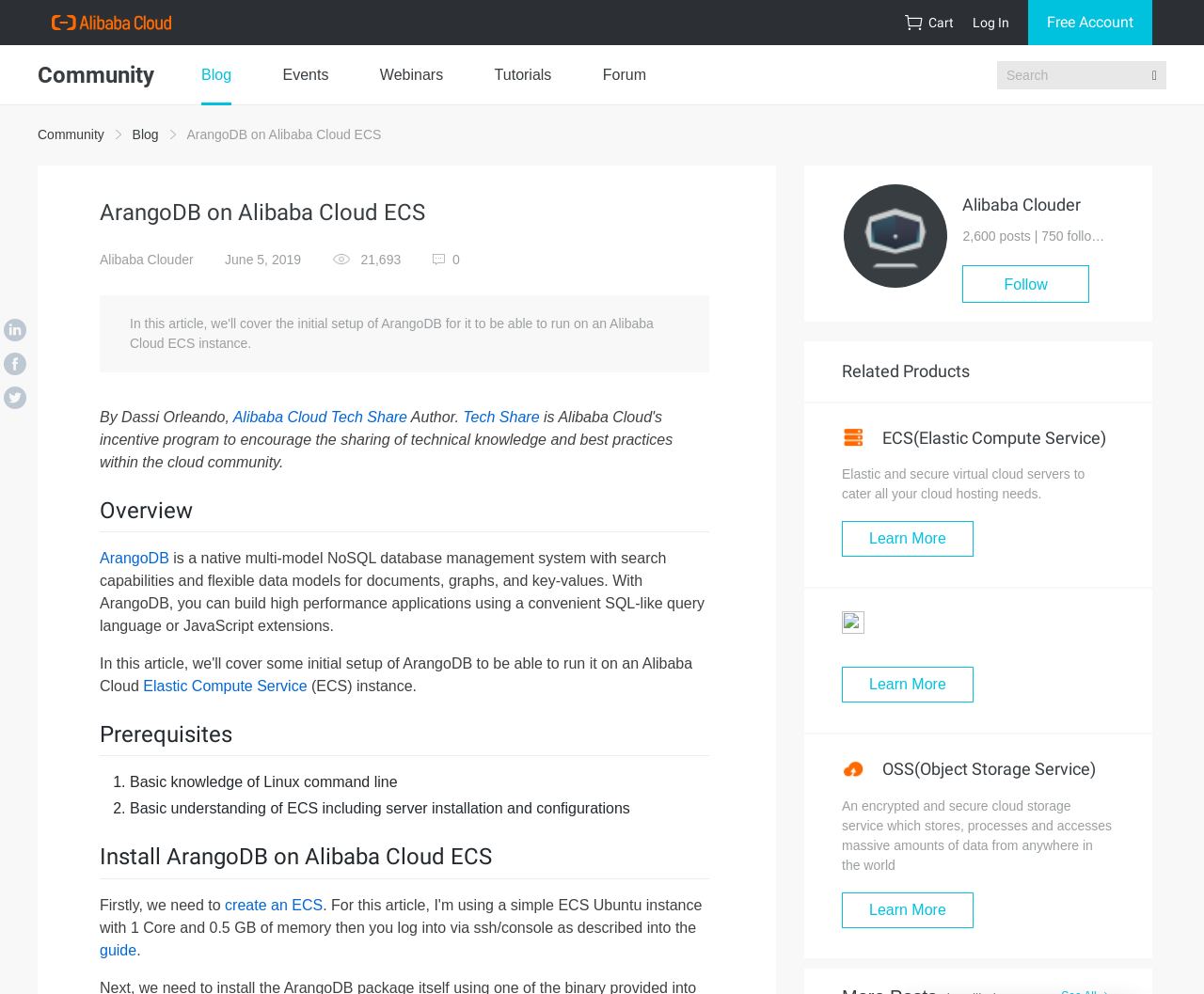Refer to the image and provide a thorough answer to this question:
What is the name of the object storage service mentioned on the webpage?

The webpage mentions 'OSS (Object Storage Service)', which is an encrypted and secure cloud storage service provided by Alibaba Cloud.